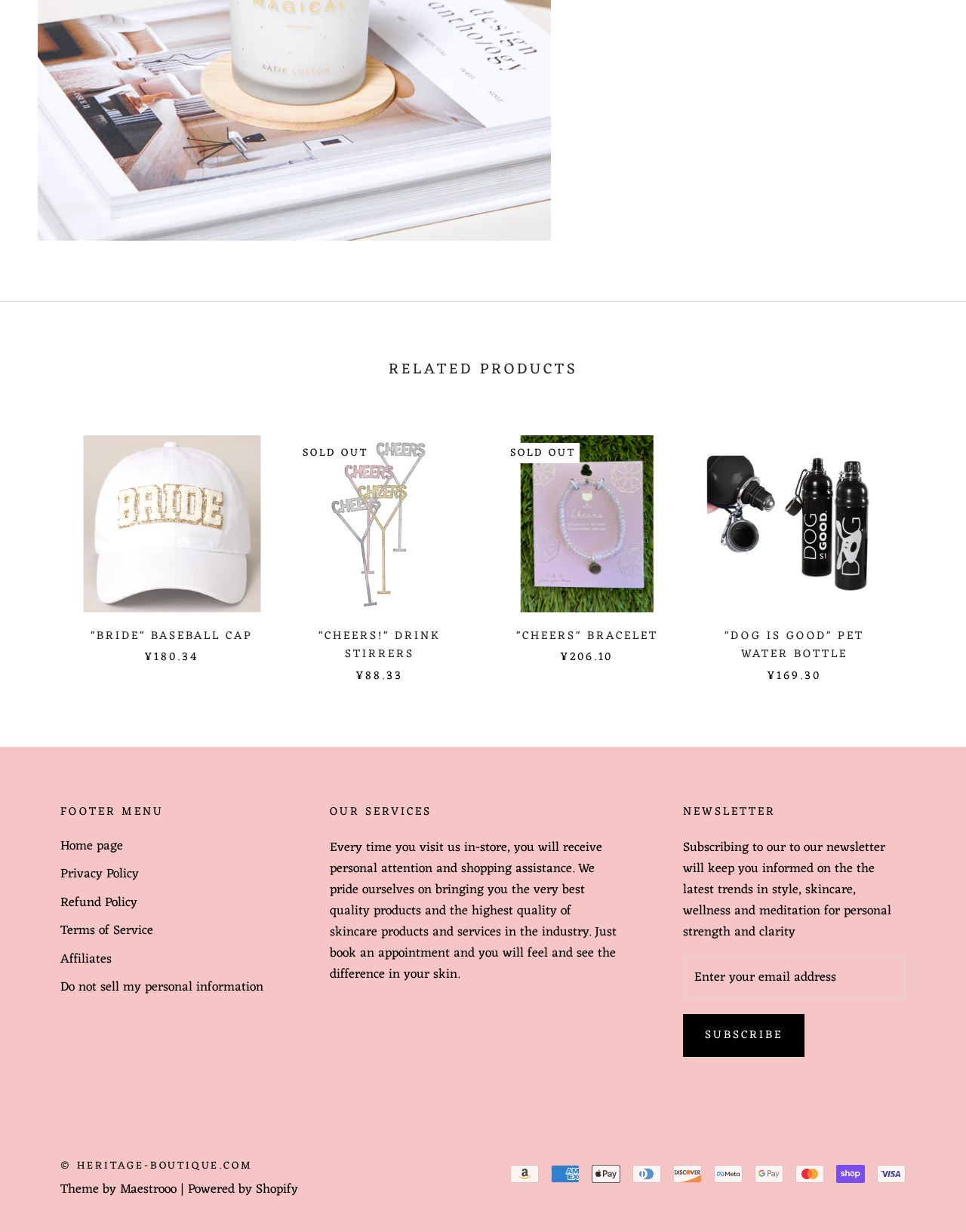Please find the bounding box for the UI element described by: "parent_node: SOLD OUT".

[0.516, 0.353, 0.699, 0.497]